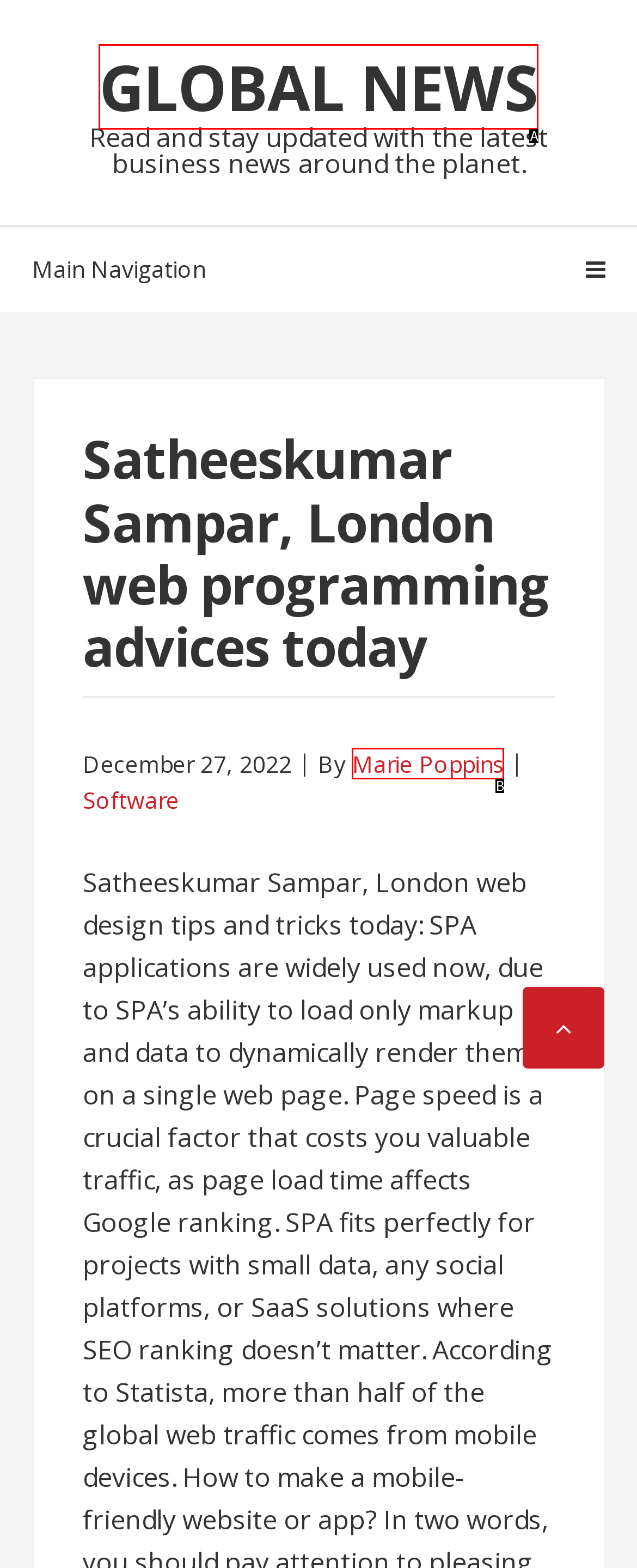Determine which option fits the following description: Global News
Answer with the corresponding option's letter directly.

A